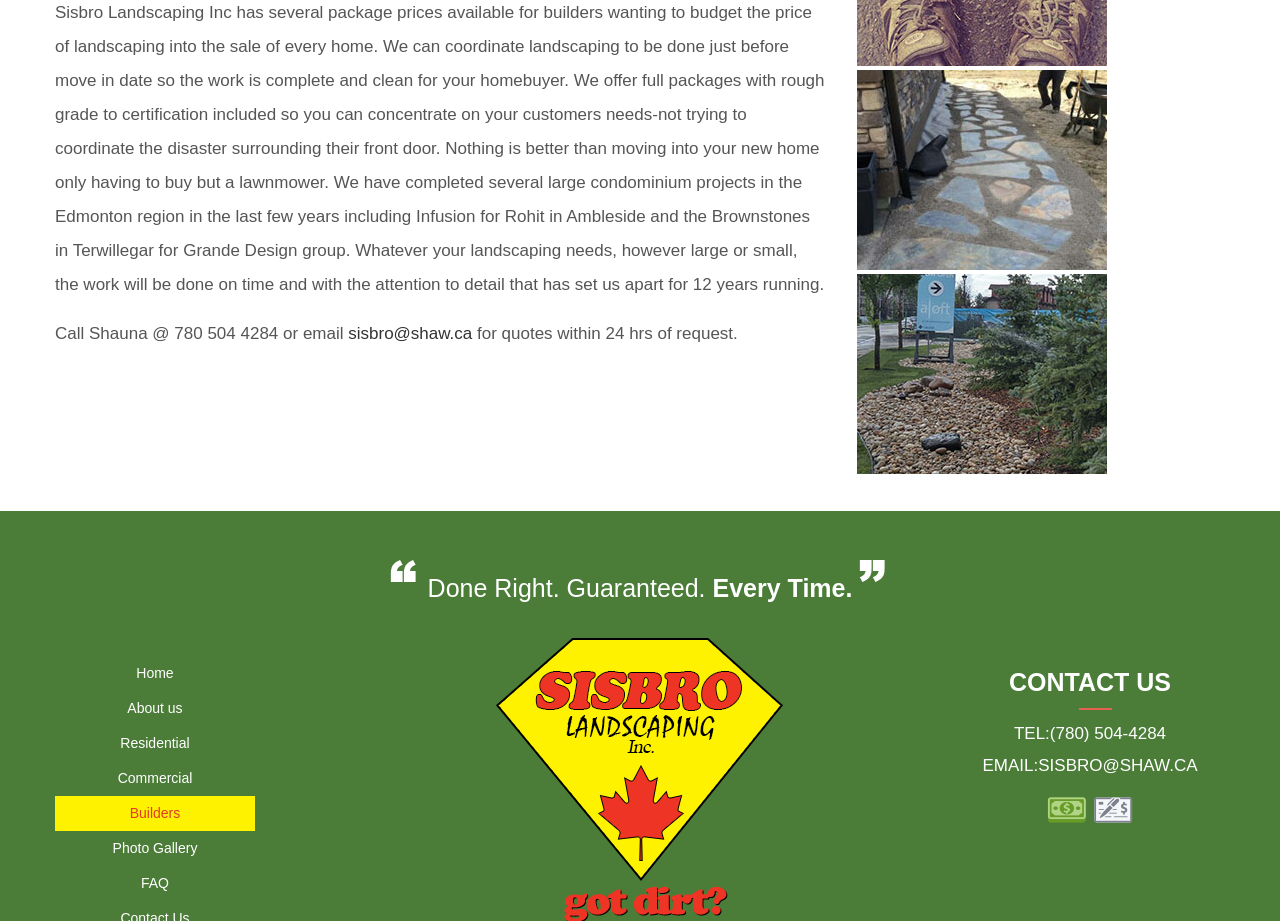Please identify the bounding box coordinates of the region to click in order to complete the given instruction: "Click the email link". The coordinates should be four float numbers between 0 and 1, i.e., [left, top, right, bottom].

[0.272, 0.352, 0.369, 0.372]